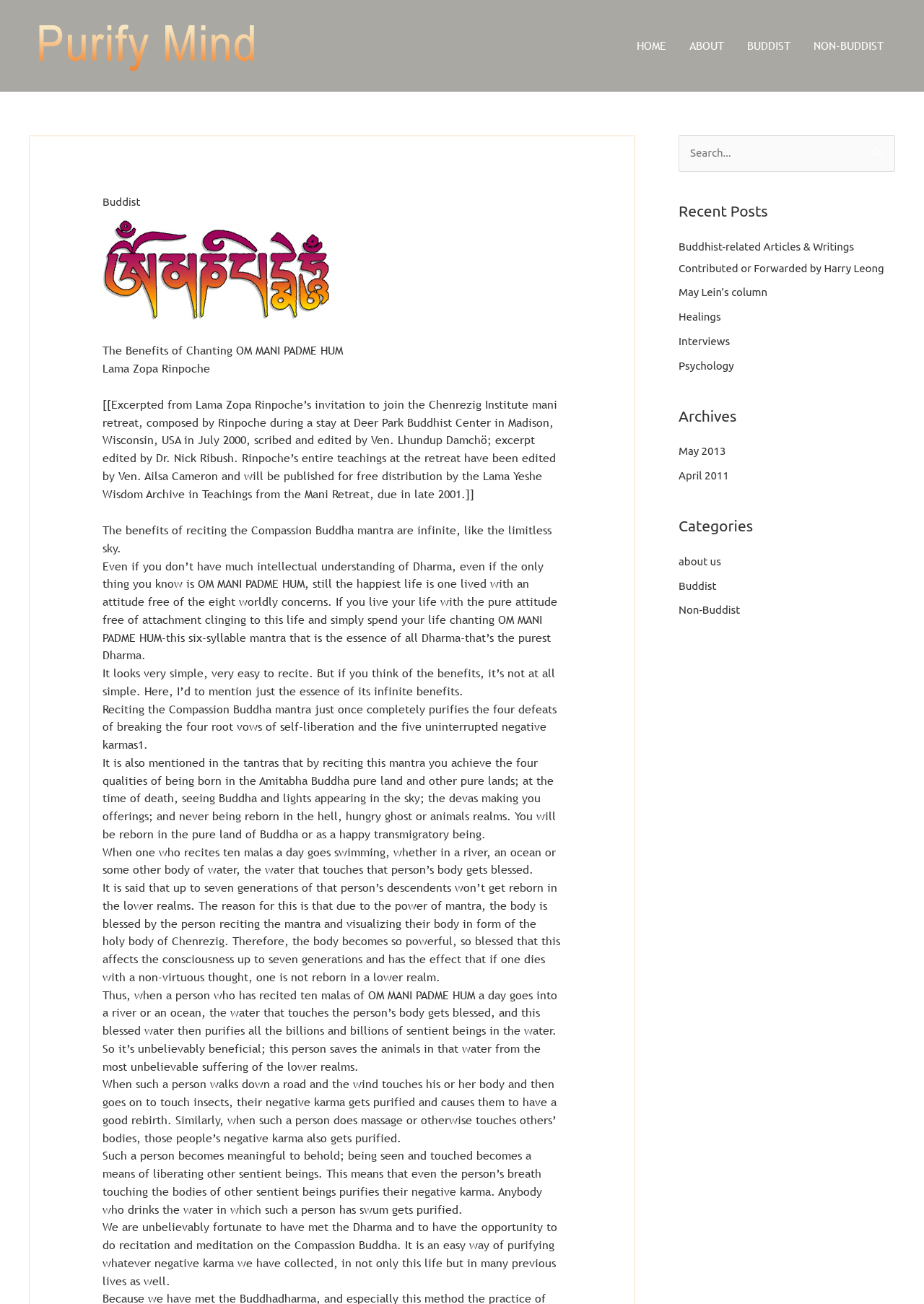What is the name of the person who edited the teachings of Lama Zopa Rinpoche?
Using the image as a reference, deliver a detailed and thorough answer to the question.

The webpage mentions that Ven. Ailsa Cameron edited the teachings of Lama Zopa Rinpoche, which were published in the book 'Teachings from the Mani Retreat'.